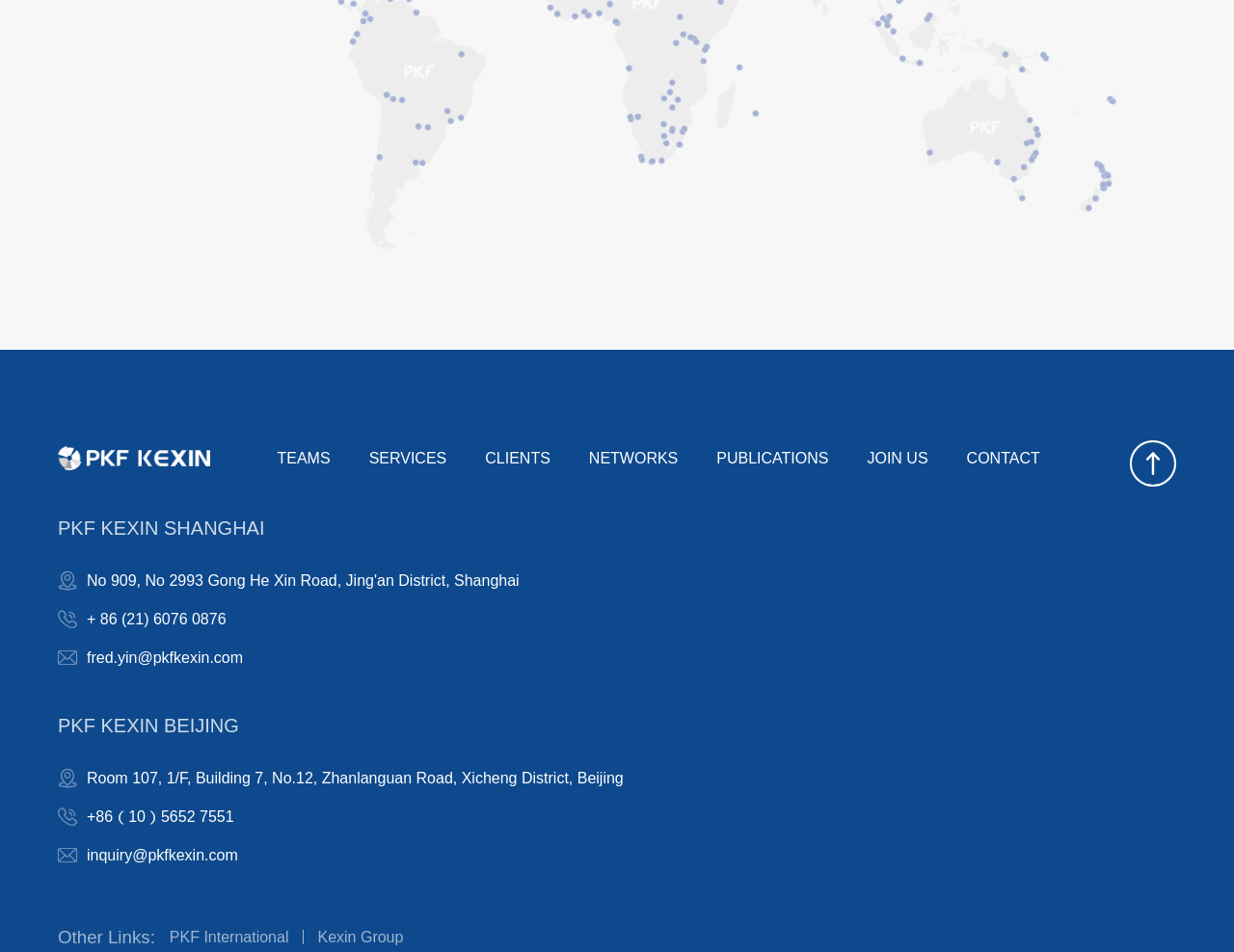Please provide the bounding box coordinates for the element that needs to be clicked to perform the following instruction: "Contact us". The coordinates should be given as four float numbers between 0 and 1, i.e., [left, top, right, bottom].

[0.783, 0.472, 0.843, 0.492]